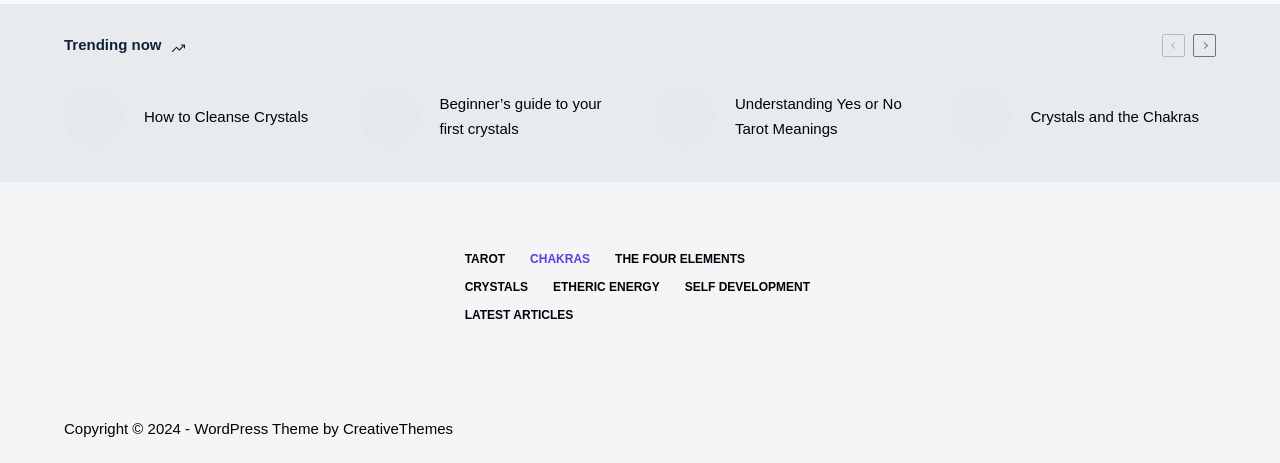What is the orientation of the footer menu?
Look at the image and respond with a single word or a short phrase.

Horizontal